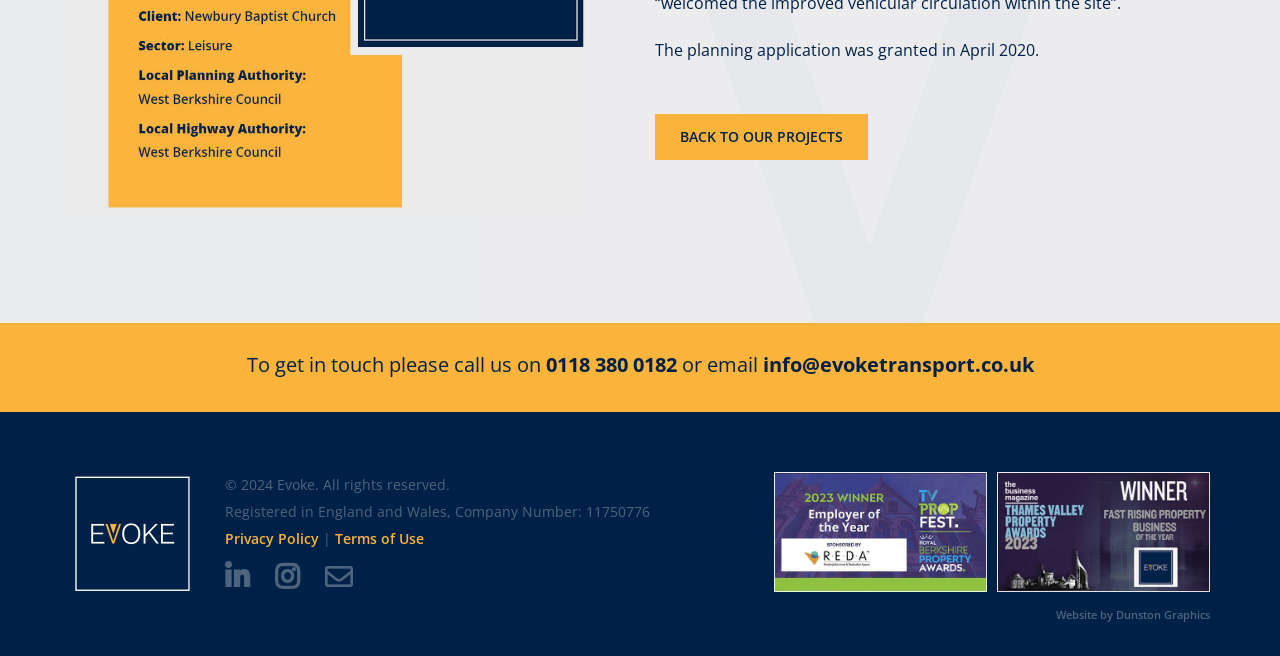Determine the bounding box for the HTML element described here: "Terms of Use". The coordinates should be given as [left, top, right, bottom] with each number being a float between 0 and 1.

[0.262, 0.807, 0.331, 0.835]